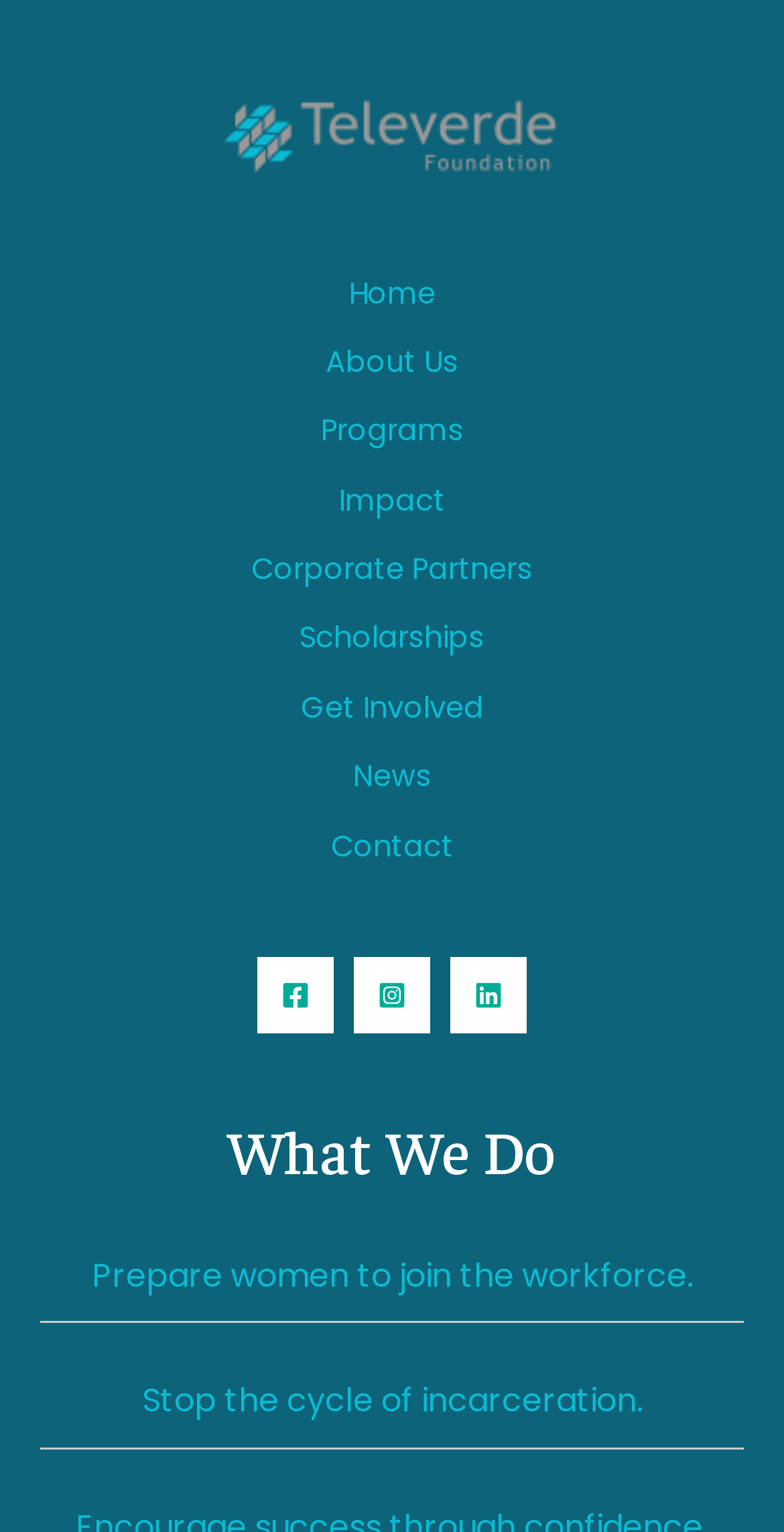What is the organization's goal?
Answer the question with a thorough and detailed explanation.

The heading 'What We Do' and the subsequent links suggest that the organization's goal is to empower women, specifically by preparing them to join the workforce and stopping the cycle of incarceration.